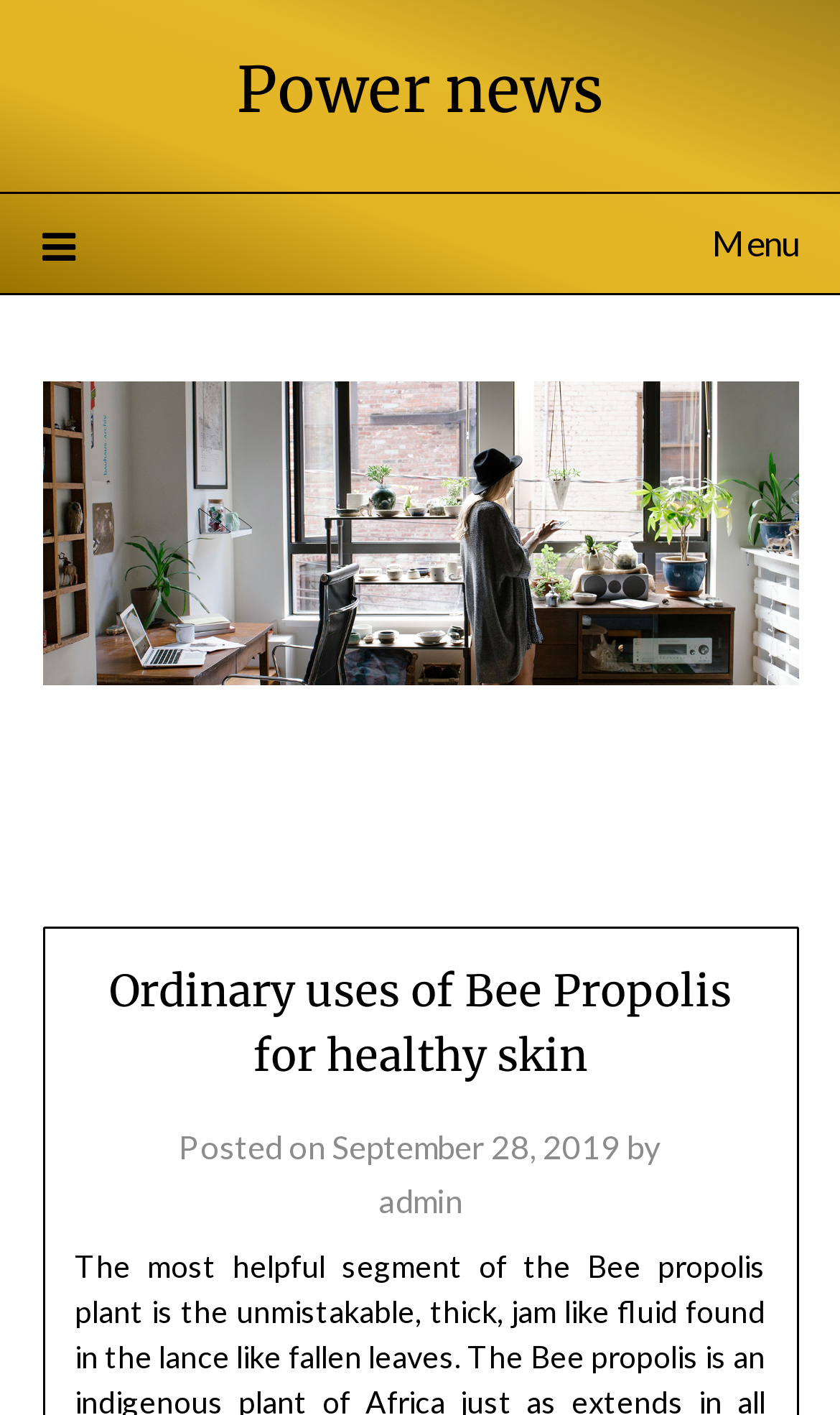What is the date of the article?
Please provide a detailed answer to the question.

The date of the article is mentioned as 'September 28, 2019' which is a link with a bounding box coordinate of [0.395, 0.797, 0.738, 0.825].